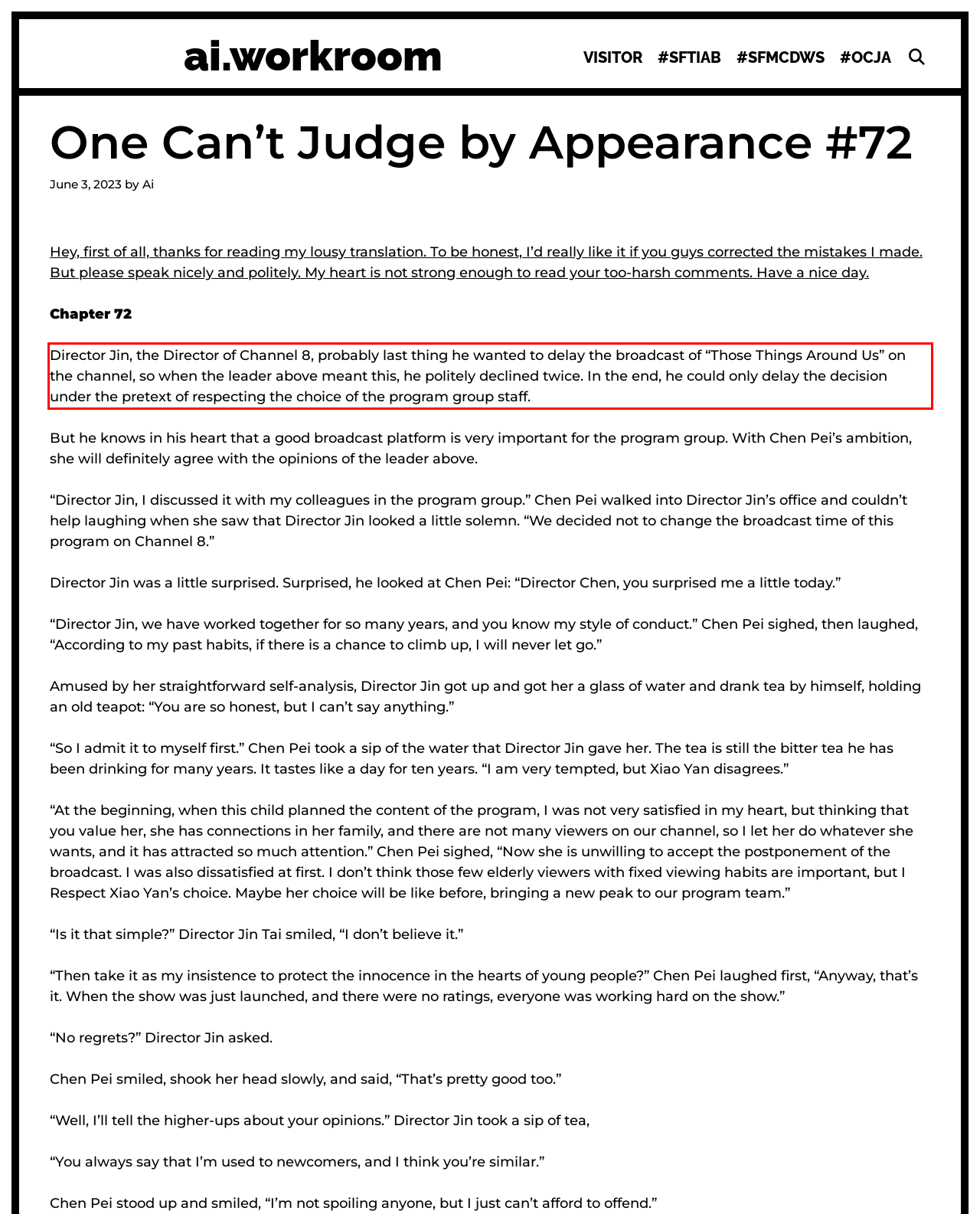There is a UI element on the webpage screenshot marked by a red bounding box. Extract and generate the text content from within this red box.

Director Jin, the Director of Channel 8, probably last thing he wanted to delay the broadcast of “Those Things Around Us” on the channel, so when the leader above meant this, he politely declined twice. In the end, he could only delay the decision under the pretext of respecting the choice of the program group staff.